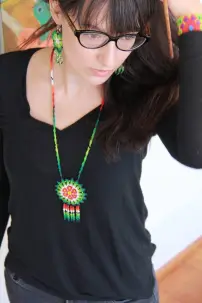Is the background of the image blurred?
Answer the question with just one word or phrase using the image.

Yes